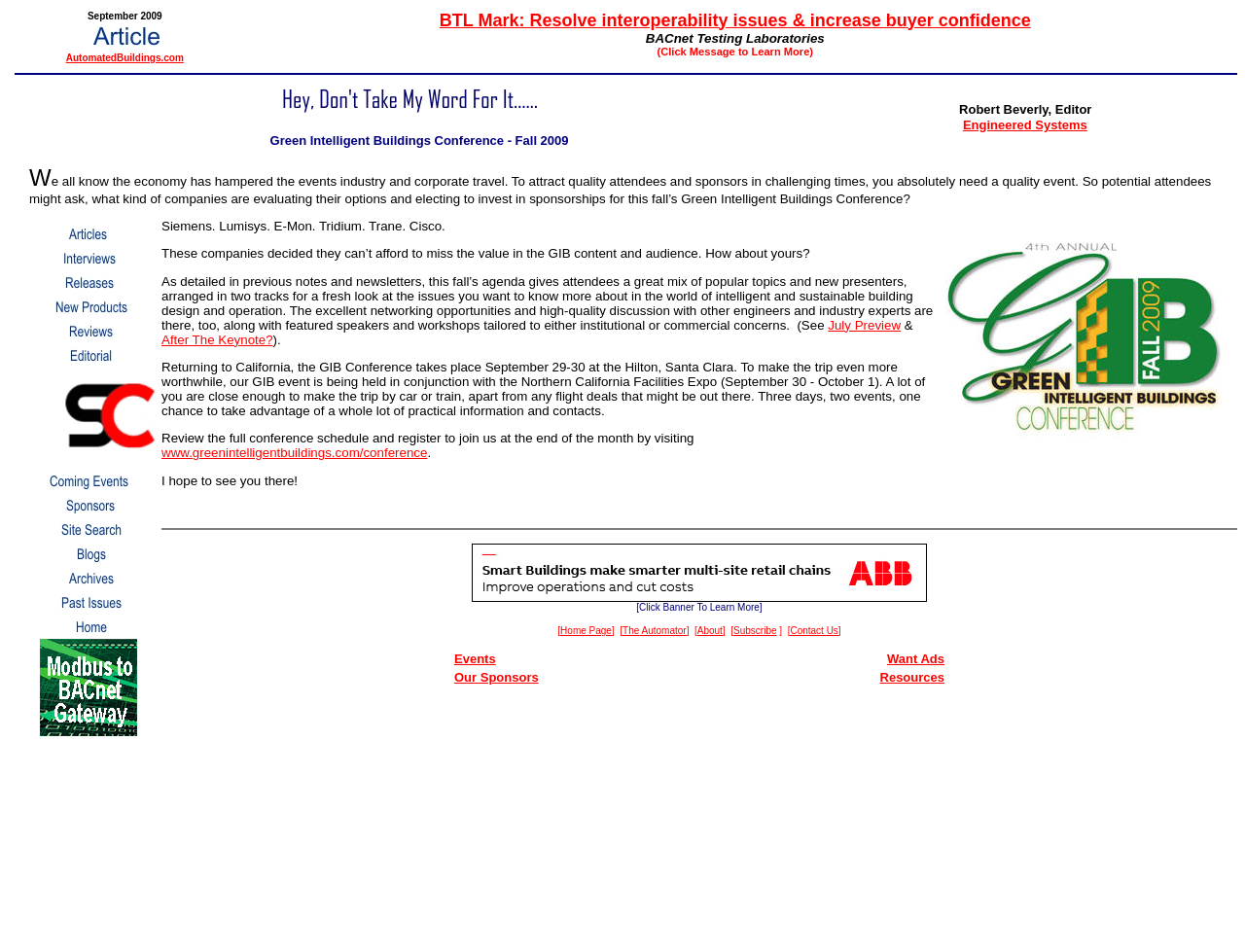Pinpoint the bounding box coordinates for the area that should be clicked to perform the following instruction: "View the 'Green Intelligent Buildings Conference' image".

[0.759, 0.23, 0.994, 0.485]